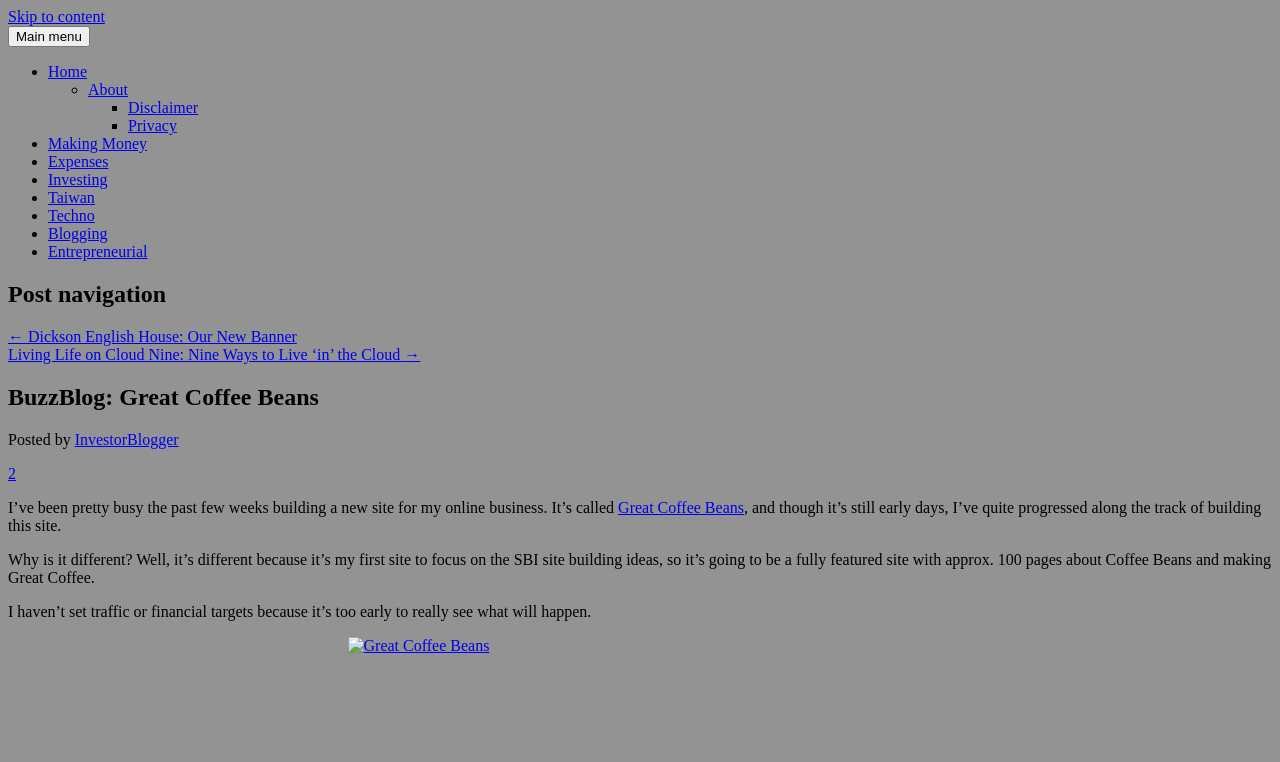Please mark the bounding box coordinates of the area that should be clicked to carry out the instruction: "Login to your account".

None